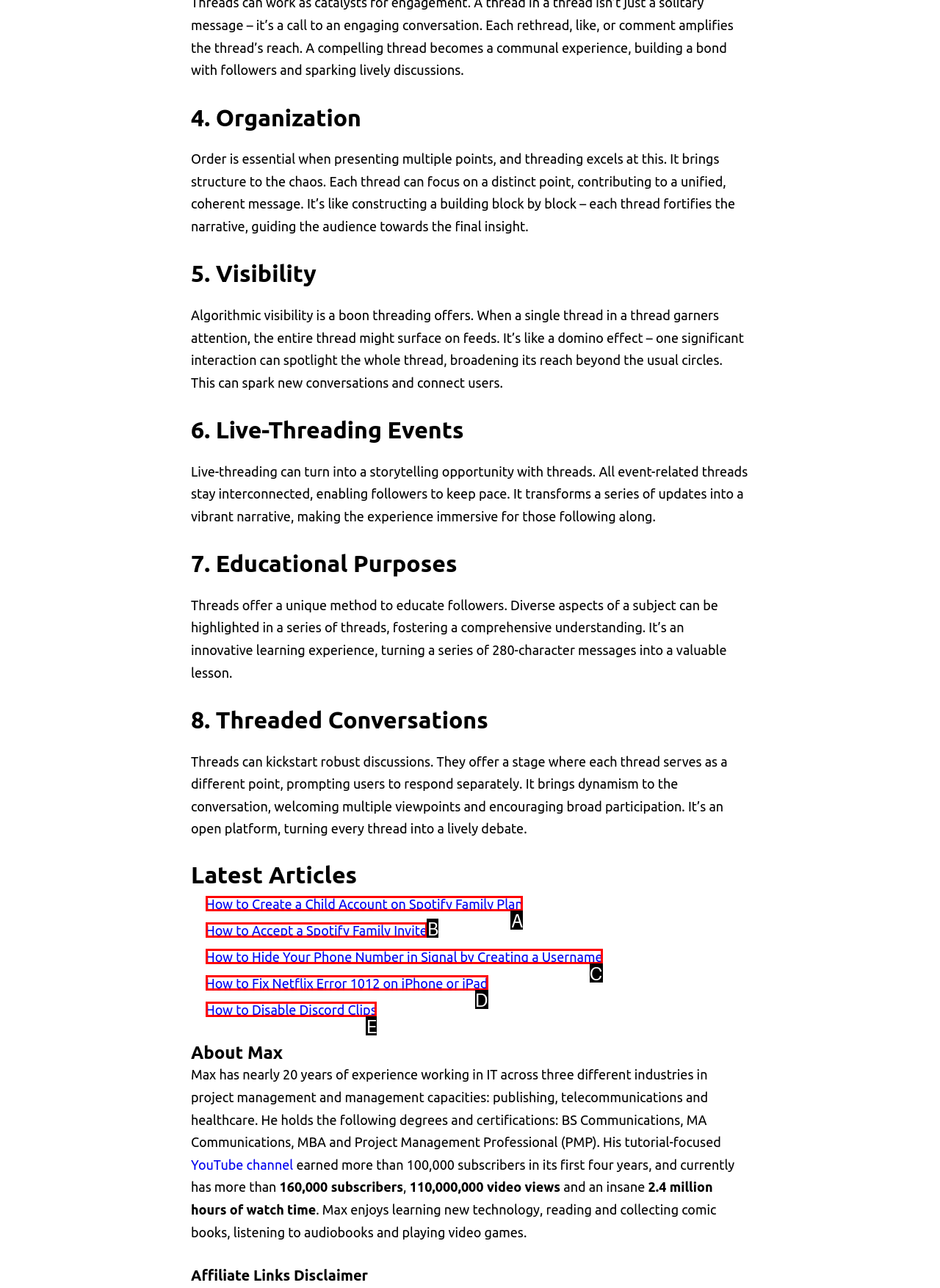Which HTML element matches the description: How to Disable Discord Clips?
Reply with the letter of the correct choice.

E